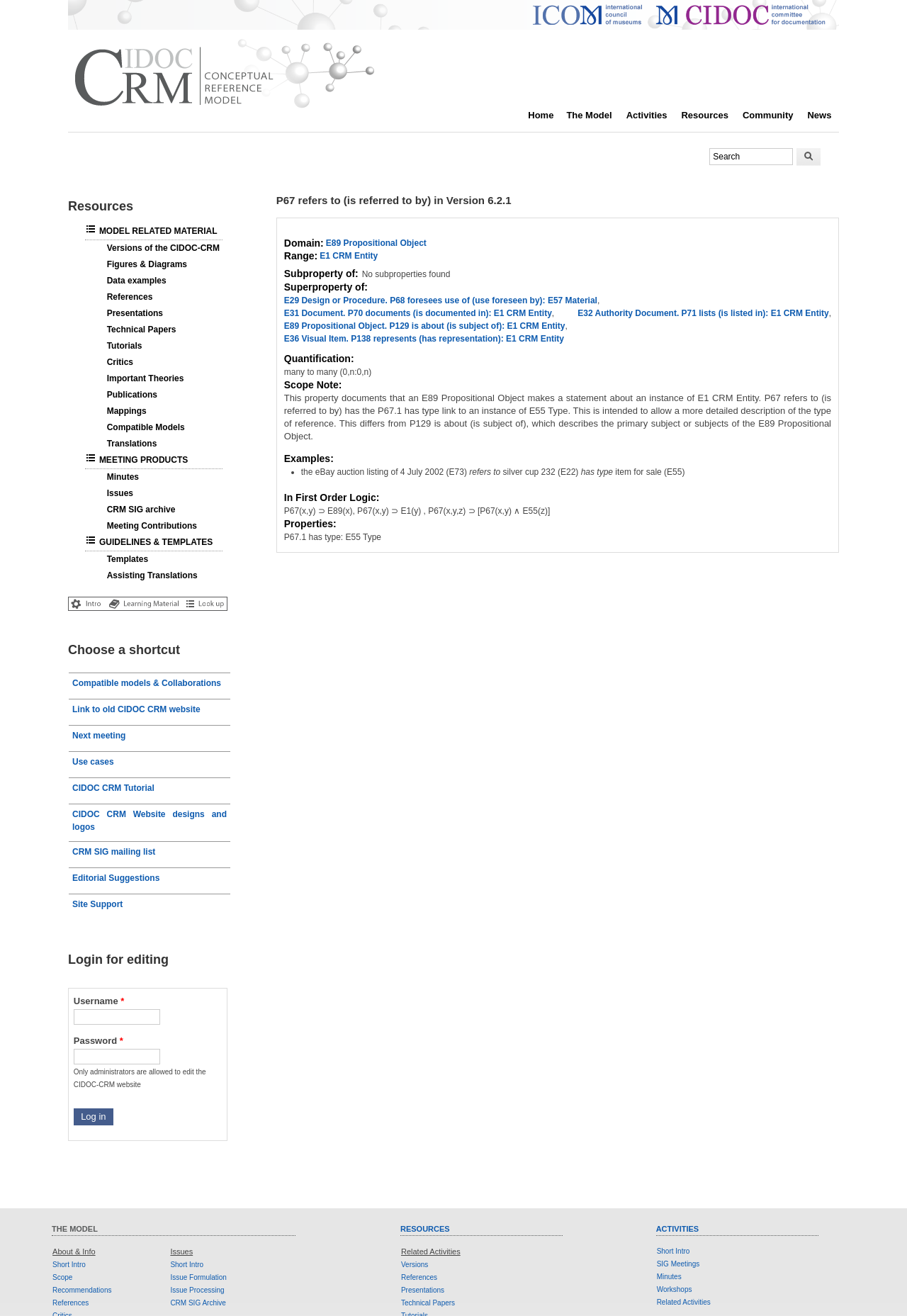Calculate the bounding box coordinates for the UI element based on the following description: "P71 lists (is listed in)". Ensure the coordinates are four float numbers between 0 and 1, i.e., [left, top, right, bottom].

[0.751, 0.234, 0.844, 0.242]